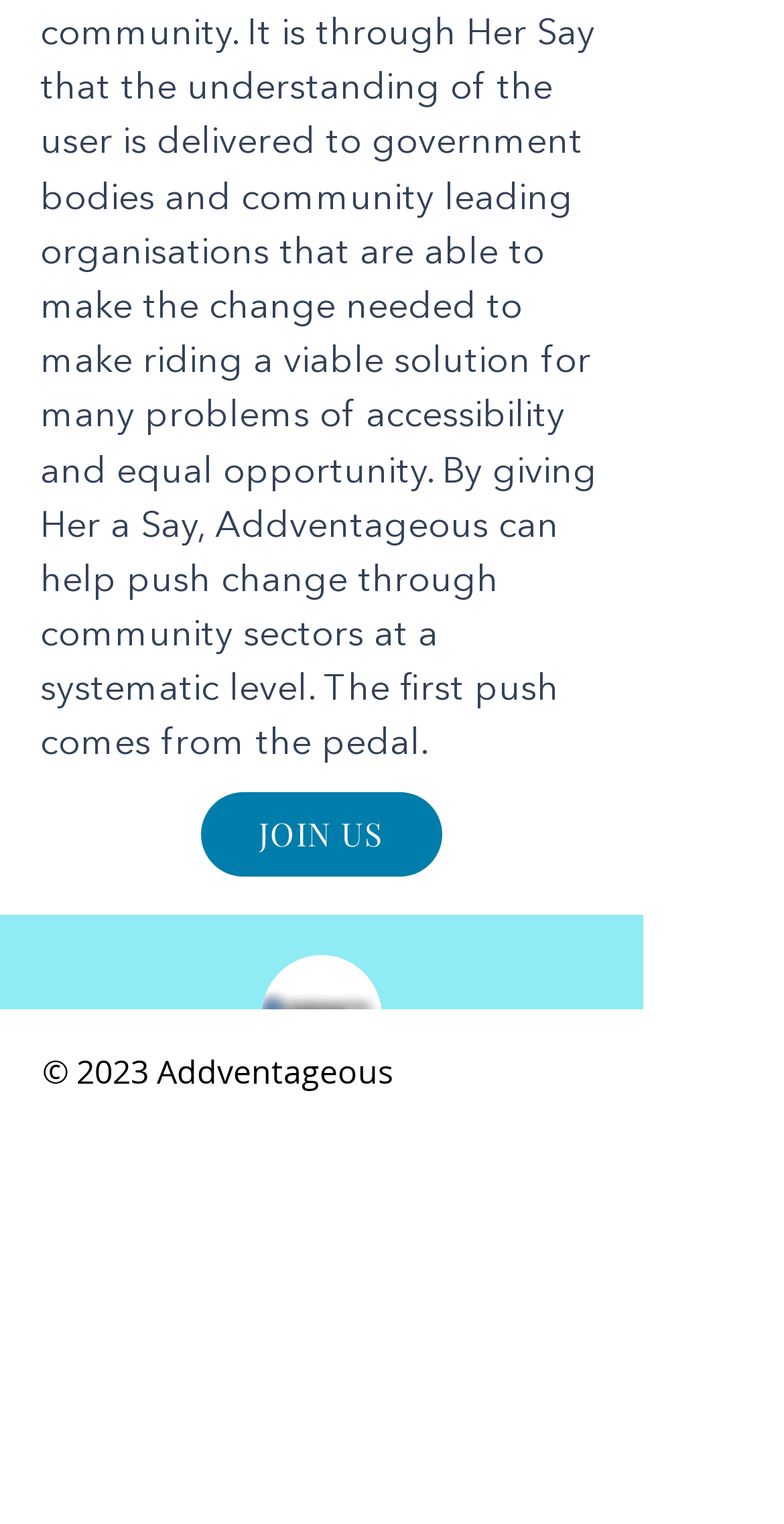Identify the bounding box coordinates of the clickable region necessary to fulfill the following instruction: "go to HOME". The bounding box coordinates should be four float numbers between 0 and 1, i.e., [left, top, right, bottom].

[0.026, 0.908, 0.142, 0.927]